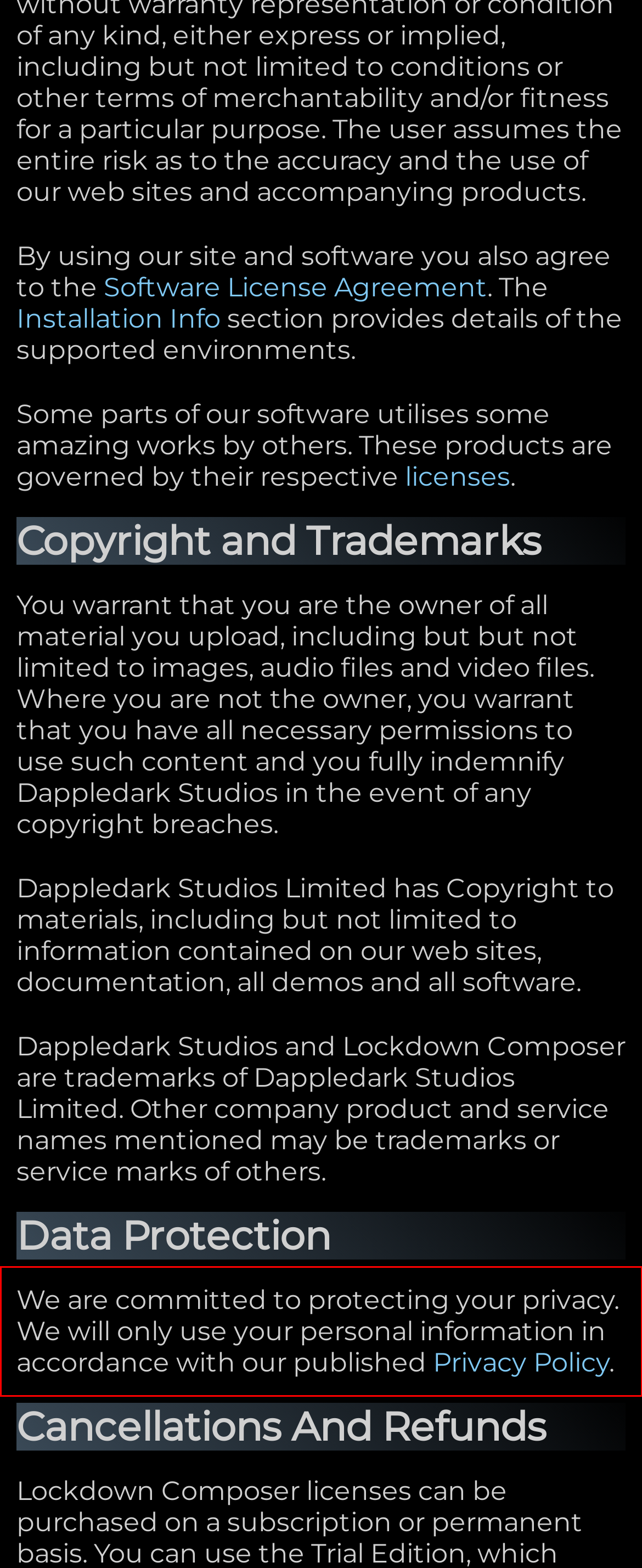Review the webpage screenshot provided, and perform OCR to extract the text from the red bounding box.

We are committed to protecting your privacy. We will only use your personal information in accordance with our published Privacy Policy.